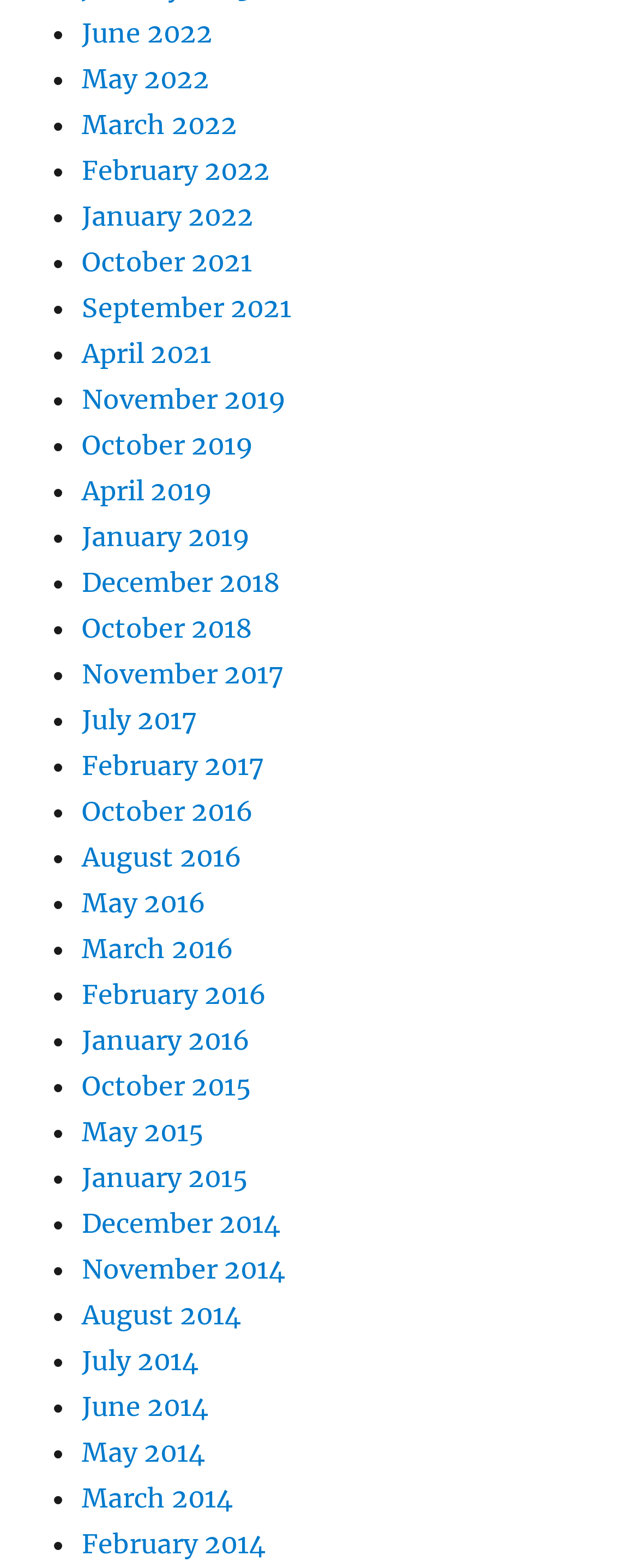How many months from the year 2019 are listed?
Refer to the image and provide a one-word or short phrase answer.

3